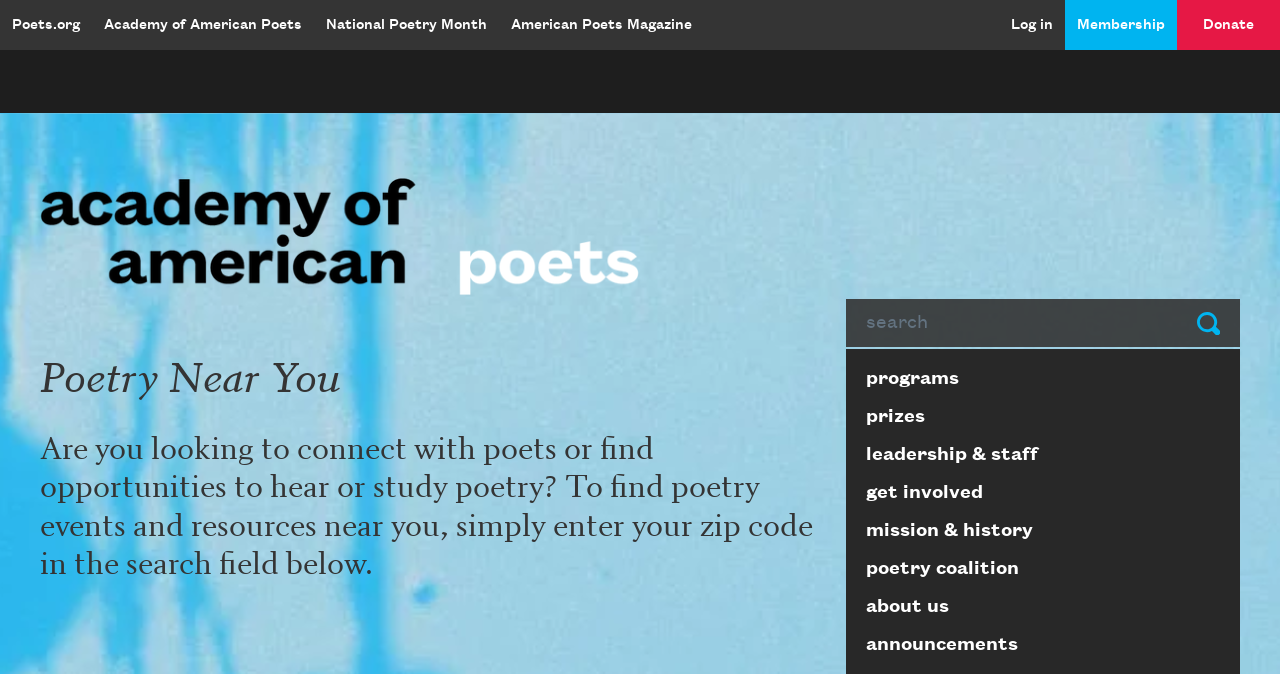Locate the bounding box of the user interface element based on this description: "poetry coalition".

[0.661, 0.817, 0.969, 0.873]